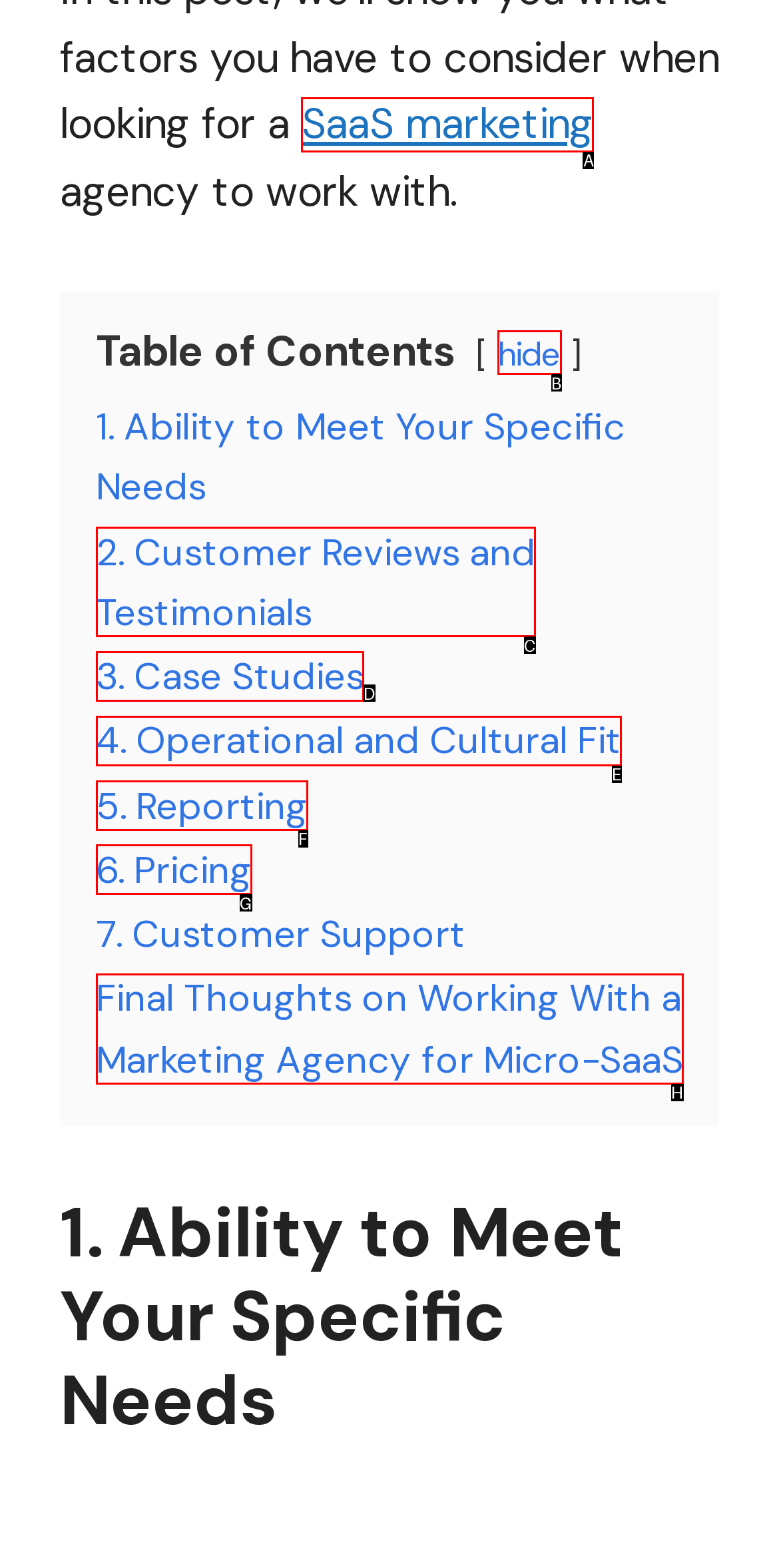For the instruction: click on SaaS marketing, which HTML element should be clicked?
Respond with the letter of the appropriate option from the choices given.

A